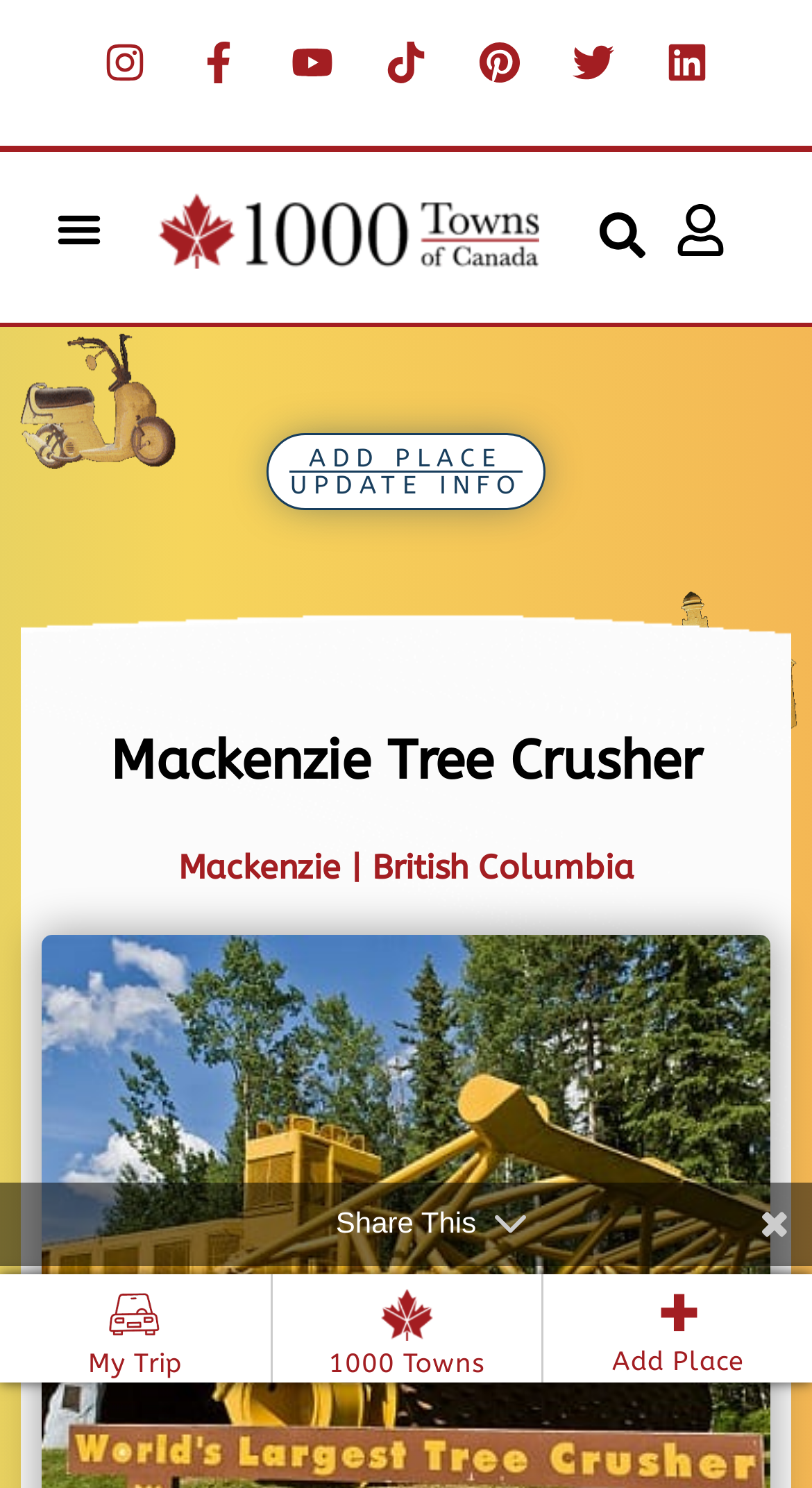Determine the bounding box for the UI element described here: "+ Add Place".

[0.669, 0.859, 1.0, 0.915]